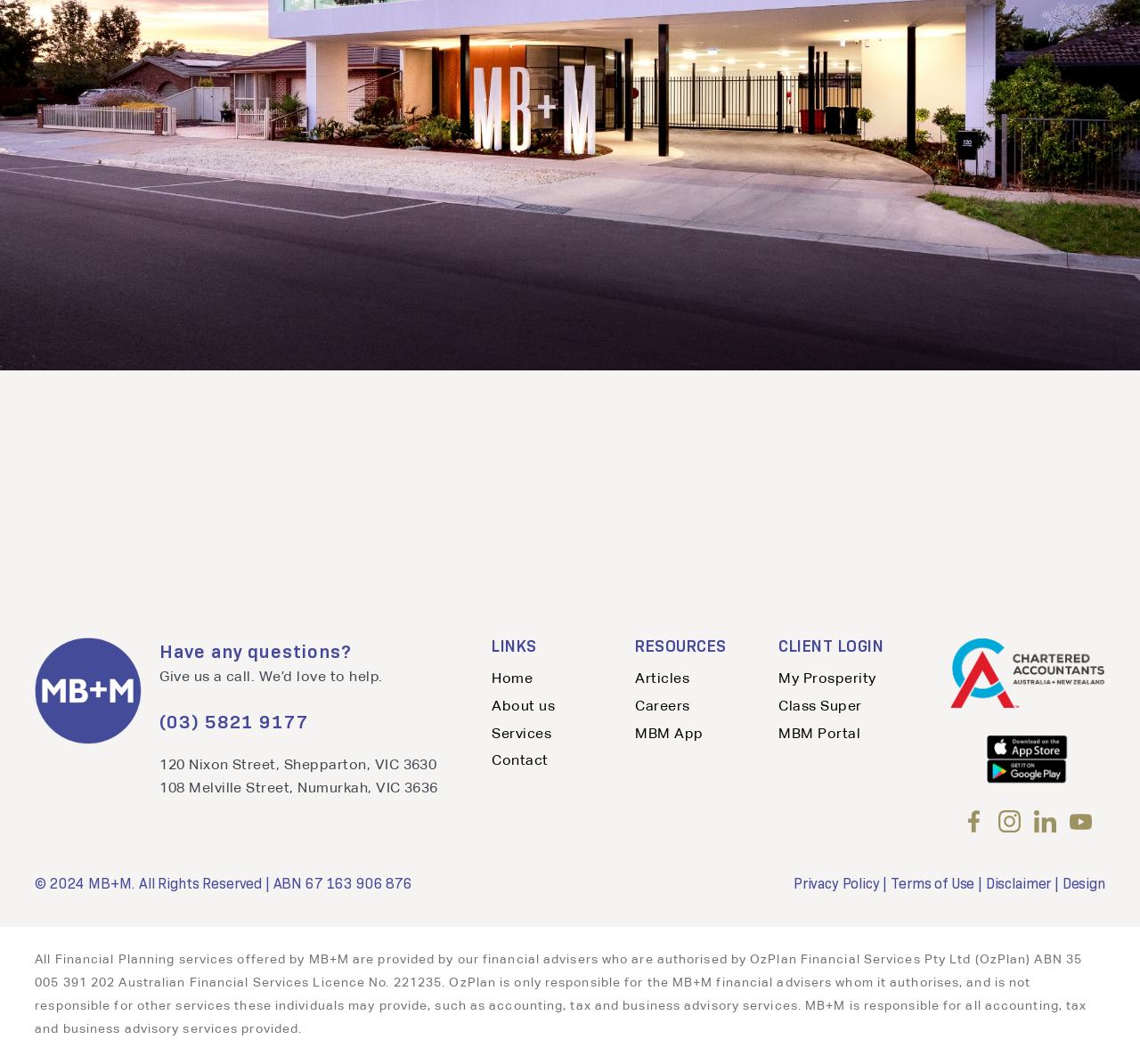What is the ABN of MB+M?
Look at the image and respond to the question as thoroughly as possible.

The ABN of MB+M can be found at the bottom of the page, where it says '© 2024 MB+M. All Rights Reserved | ABN 67 163 906 876'.